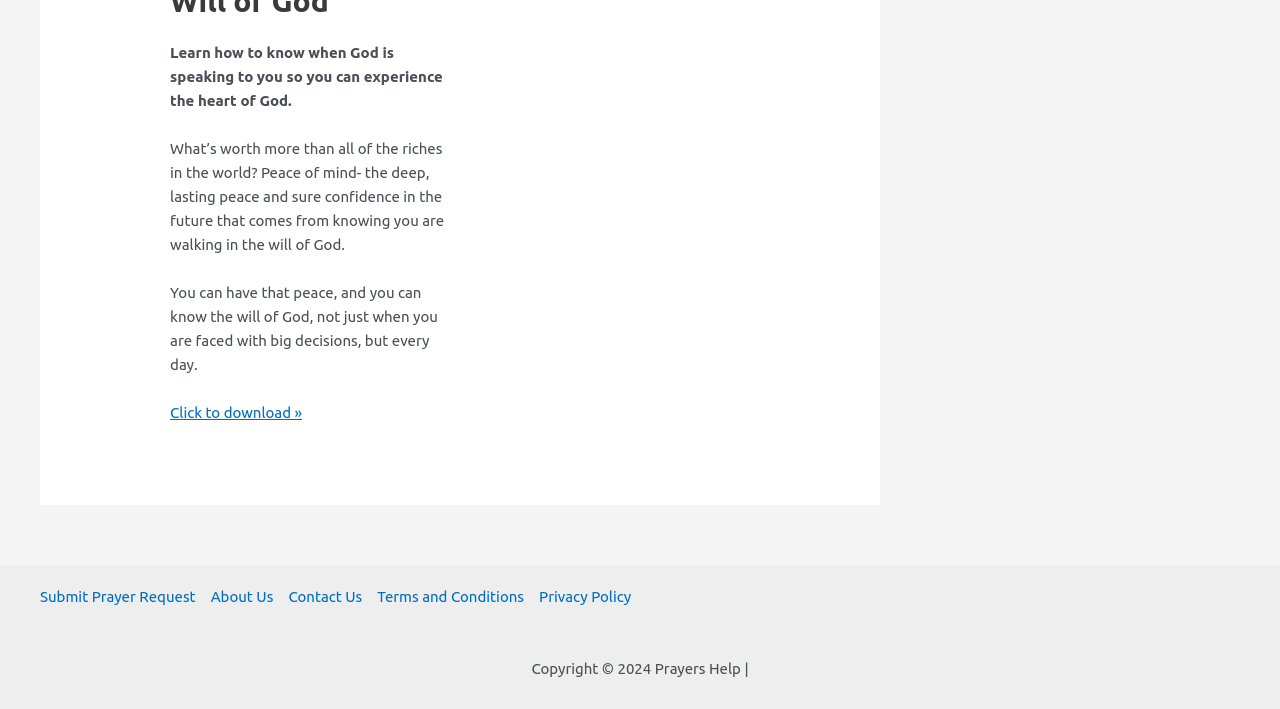What is the main topic of this webpage?
Please use the image to provide an in-depth answer to the question.

Based on the static text elements at the top of the webpage, it appears that the main topic is about learning how to know when God is speaking to you and experiencing the heart of God, which suggests that the webpage is focused on spiritual guidance and understanding God's will.